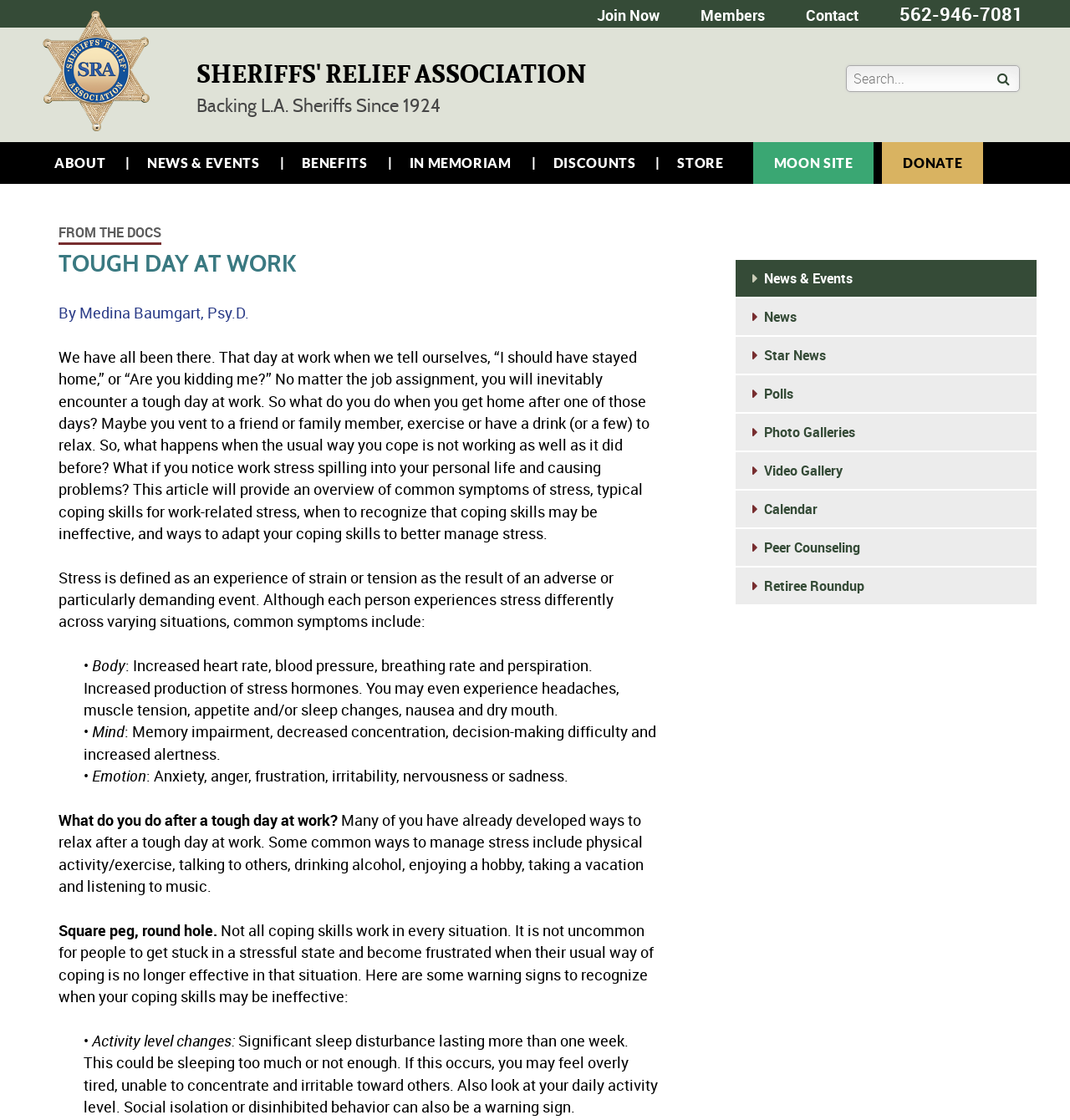Look at the image and answer the question in detail:
What is the phone number to contact?

The phone number to contact can be found in the top-right corner of the webpage, where it is written in a smaller font size. It is also mentioned in the link '562-946-7081' with a bounding box coordinate of [0.841, 0.001, 0.956, 0.023].